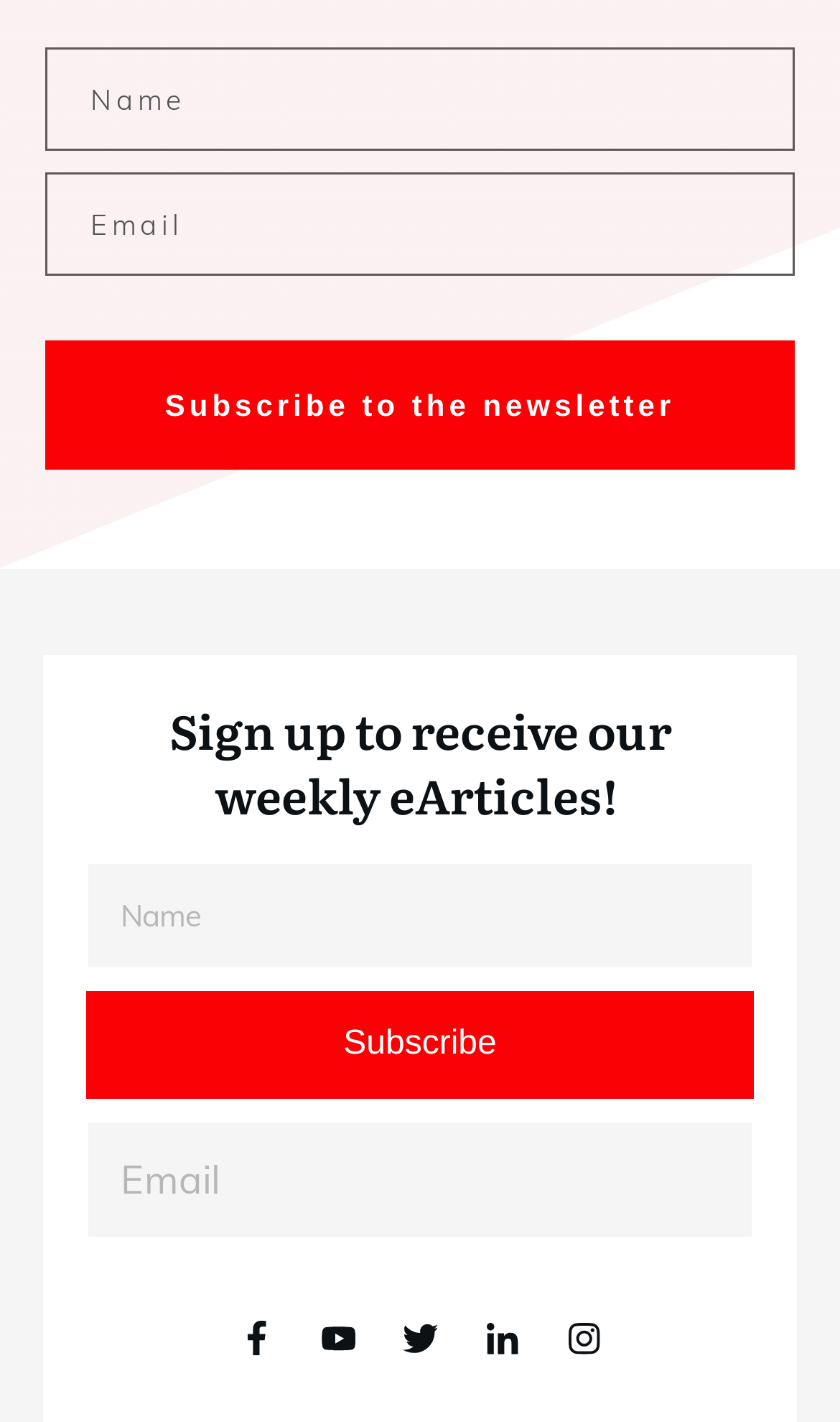Respond with a single word or phrase for the following question: 
How many links are there at the bottom?

5